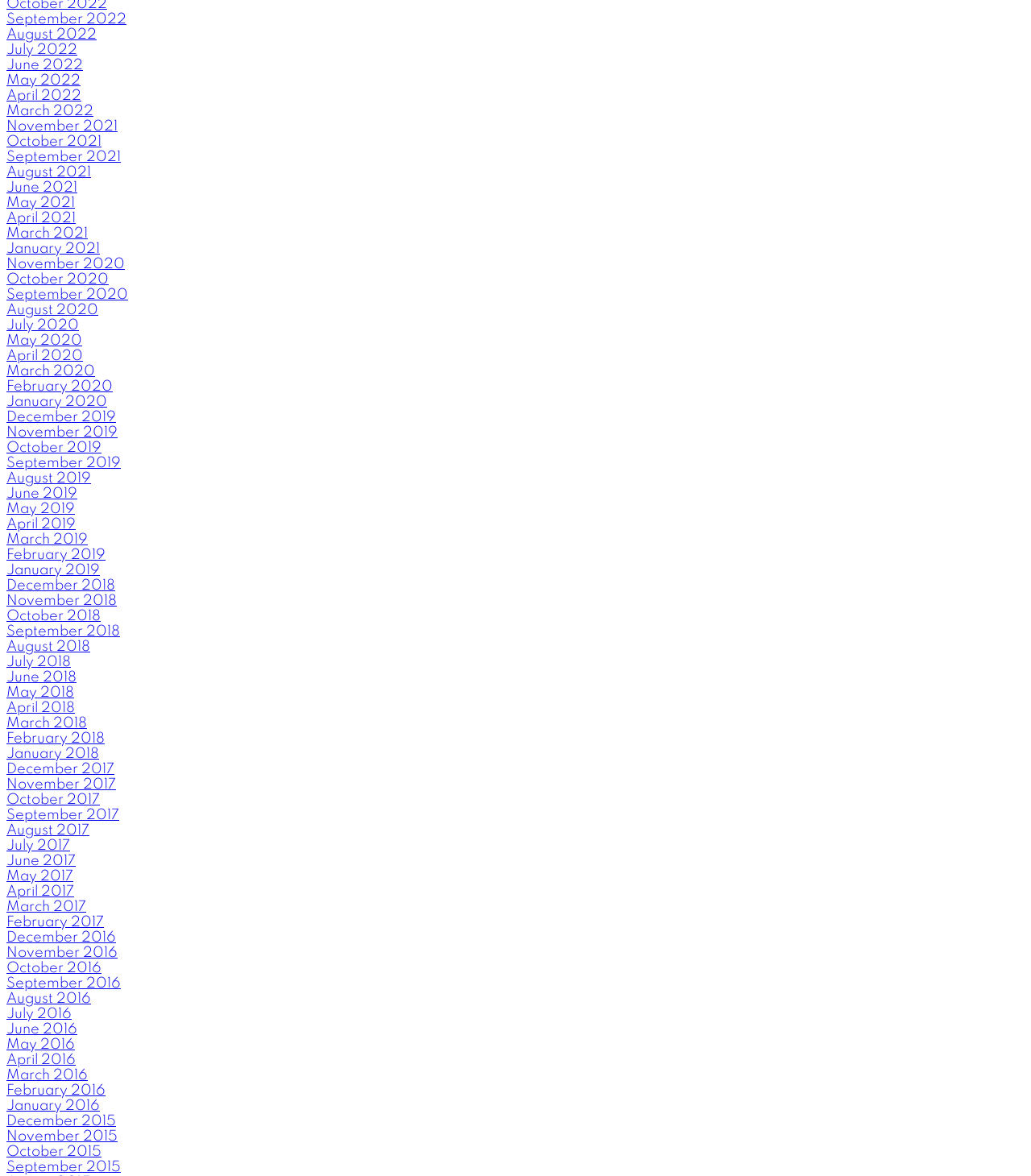Could you find the bounding box coordinates of the clickable area to complete this instruction: "View June 2017"?

[0.006, 0.726, 0.073, 0.738]